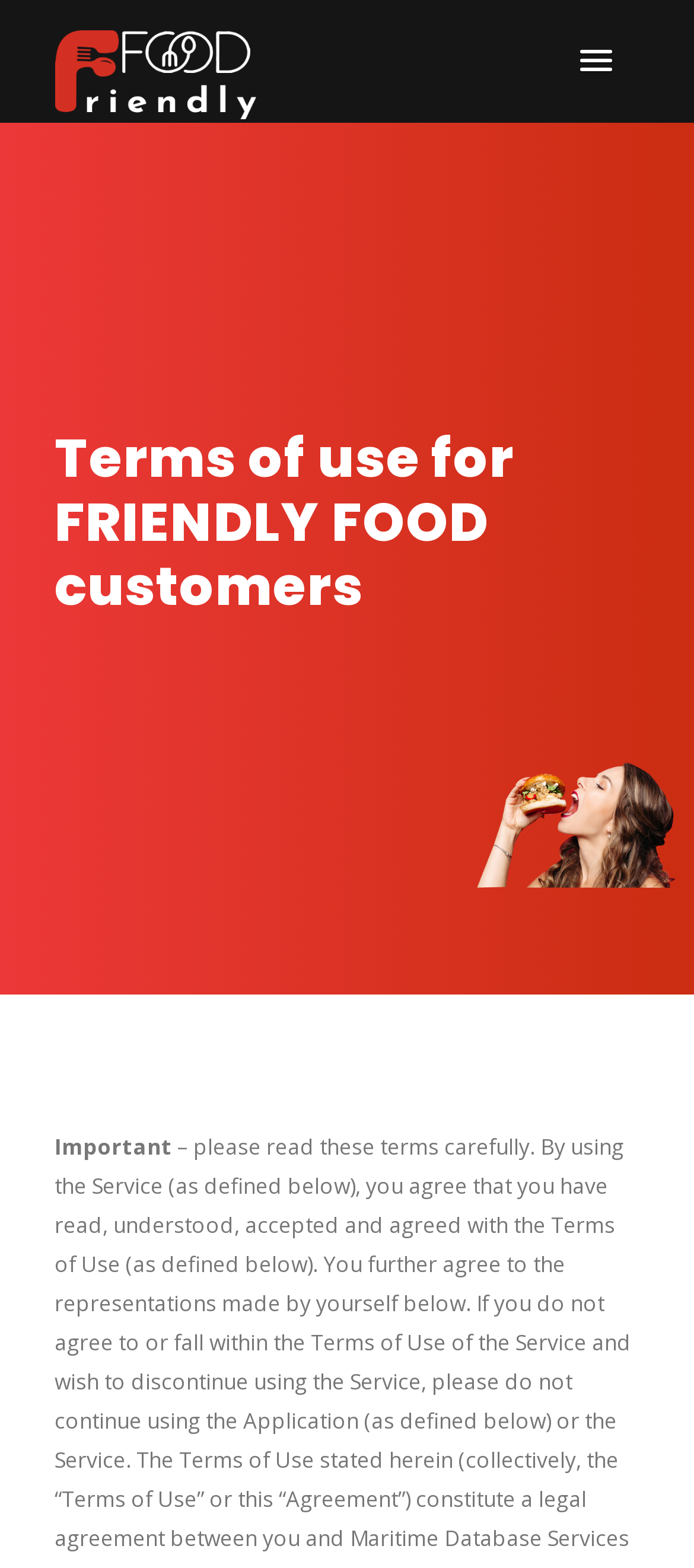How many paragraphs of text are below the heading?
Using the visual information, answer the question in a single word or phrase.

2